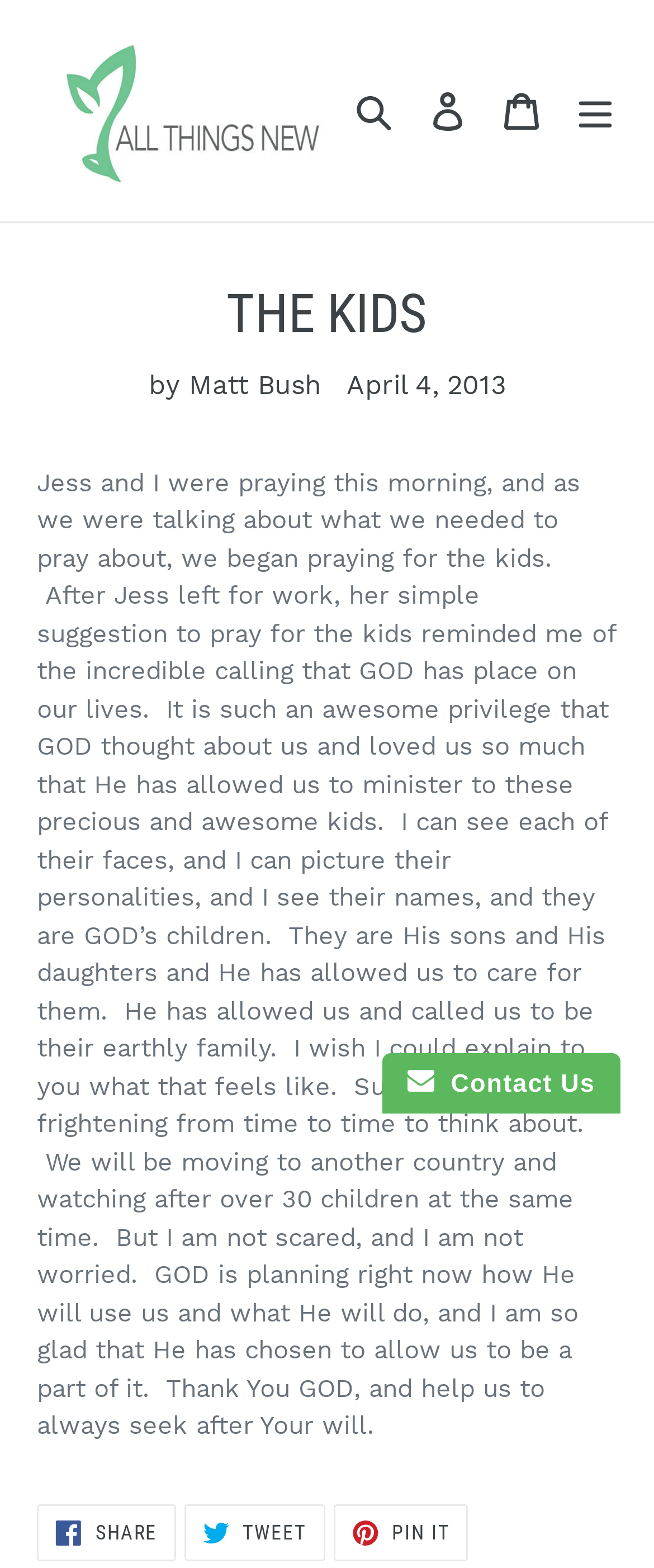Identify the bounding box of the UI element described as follows: "Tweet Tweet on Twitter". Provide the coordinates as four float numbers in the range of 0 to 1 [left, top, right, bottom].

[0.281, 0.959, 0.496, 0.995]